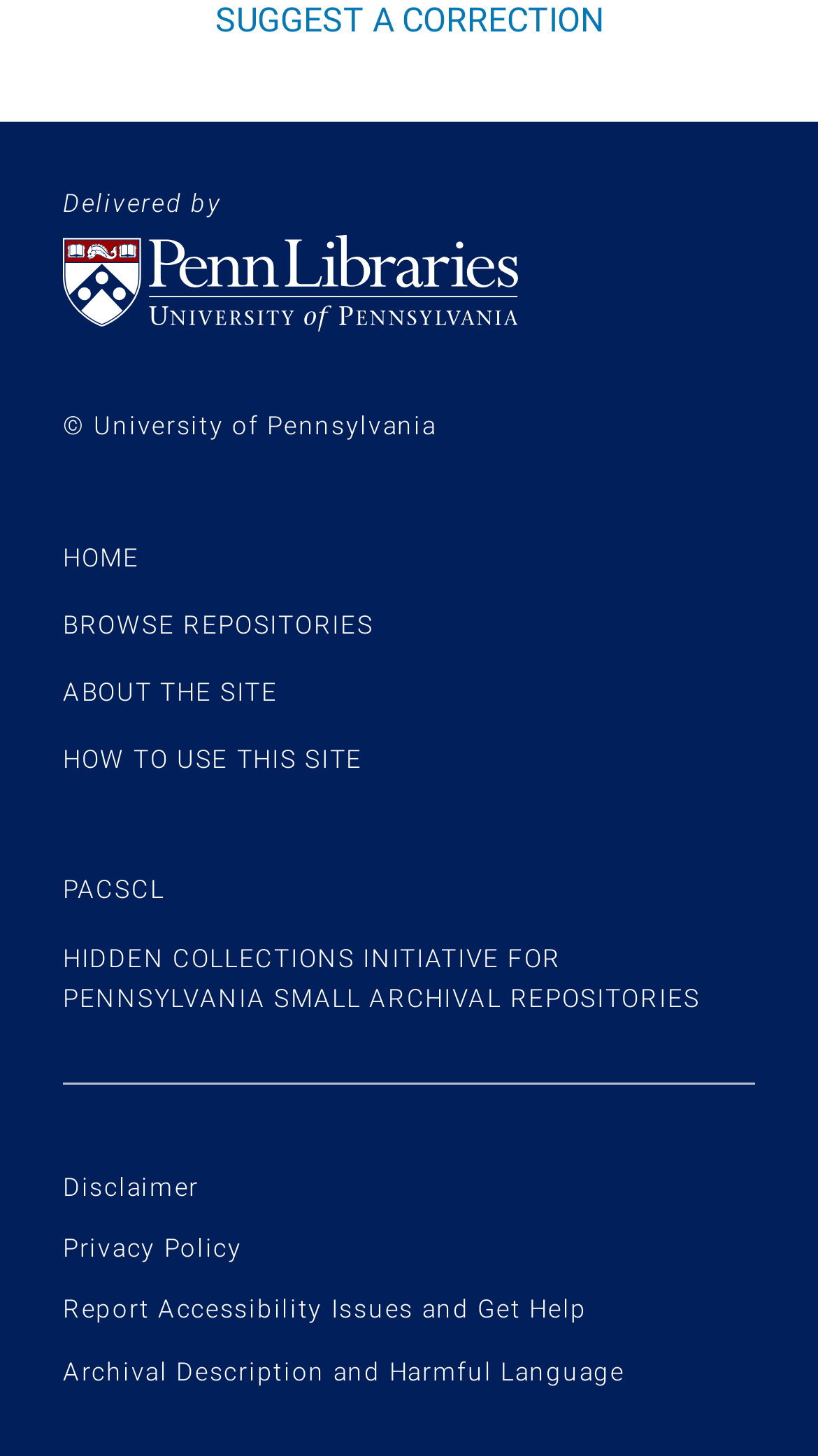Based on the description "Archival Description and Harmful Language", find the bounding box of the specified UI element.

[0.077, 0.932, 0.764, 0.952]